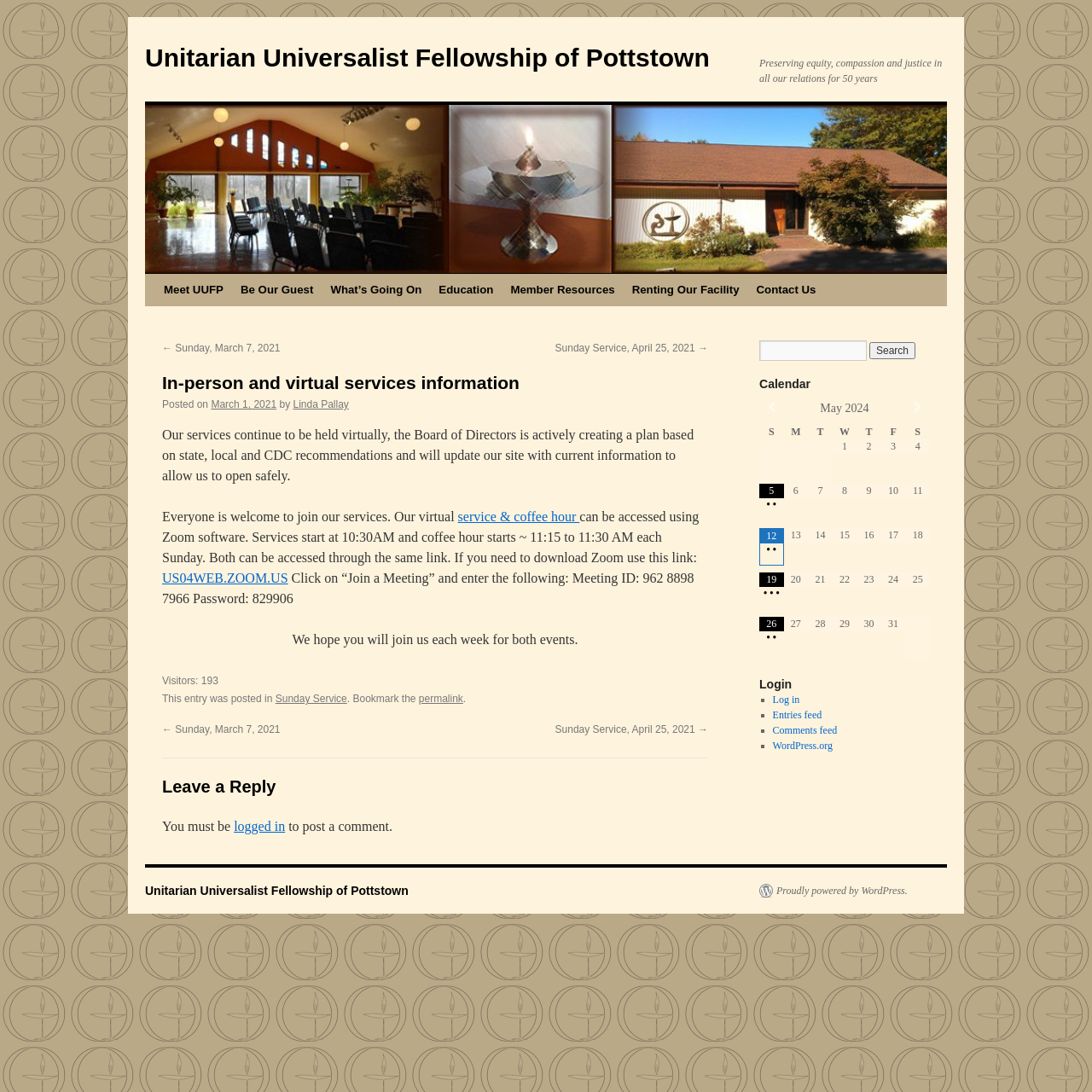Determine the coordinates of the bounding box for the clickable area needed to execute this instruction: "Join the virtual service".

[0.419, 0.467, 0.531, 0.48]